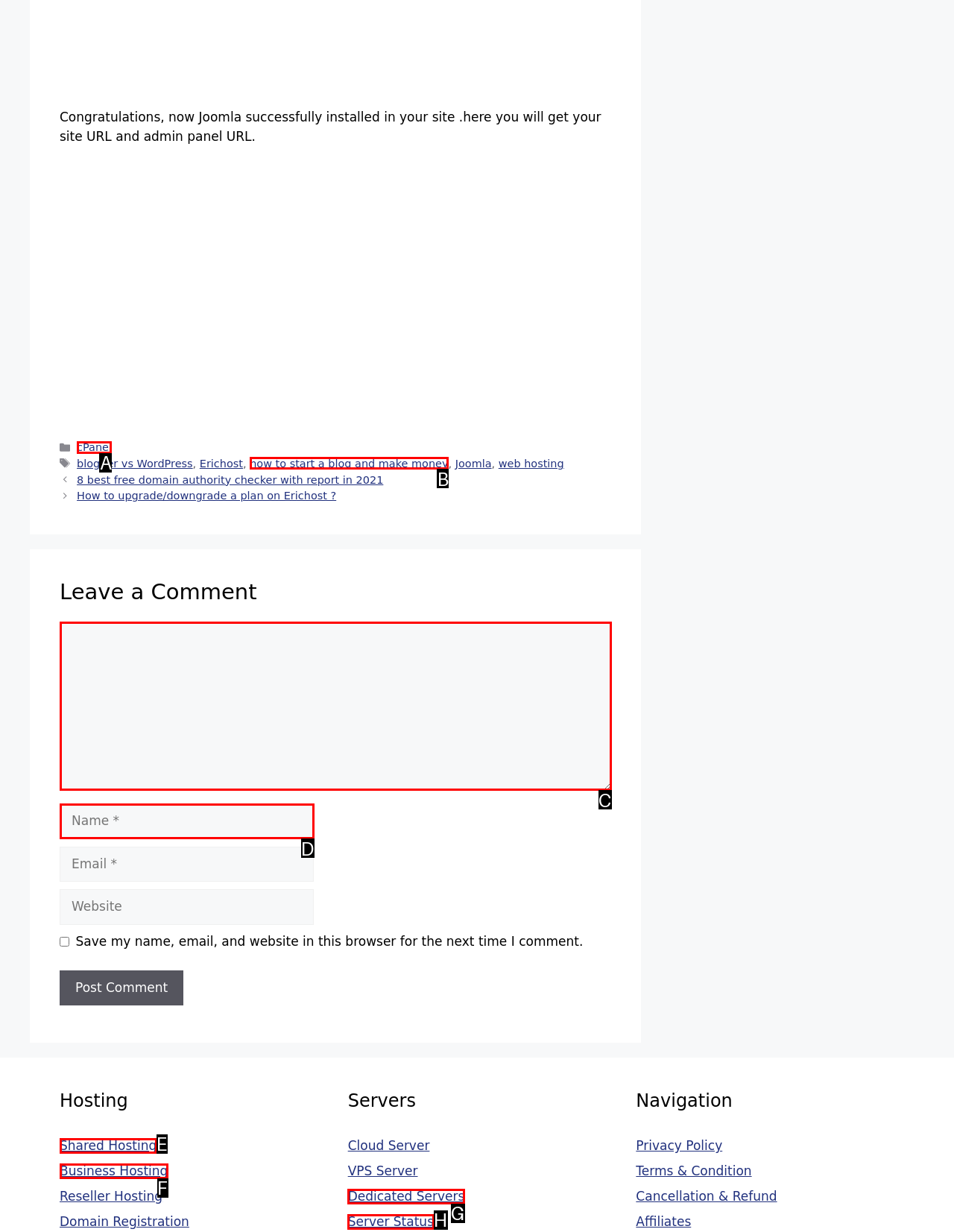Match the description to the correct option: parent_node: Comment name="comment"
Provide the letter of the matching option directly.

C